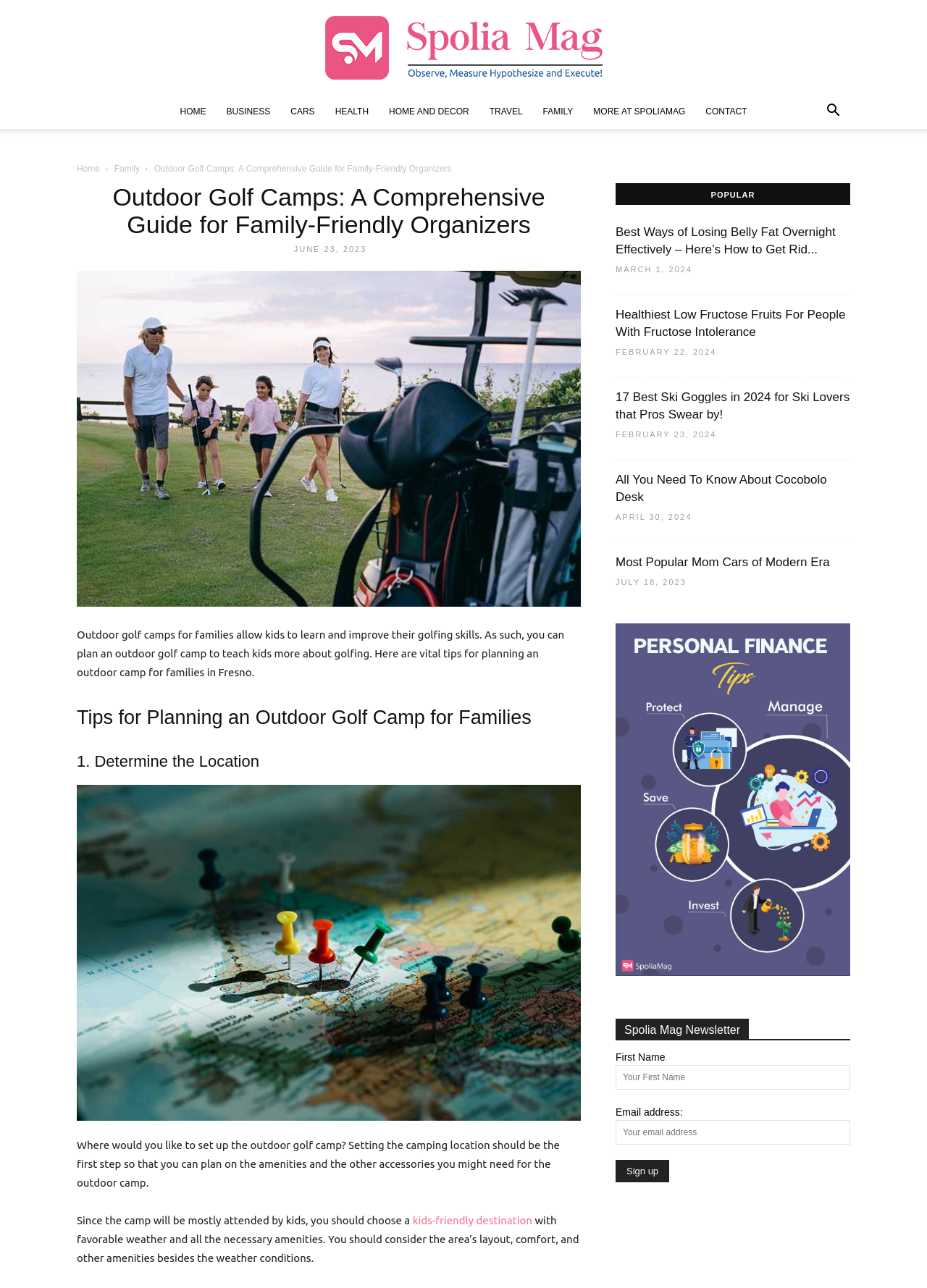Predict the bounding box for the UI component with the following description: "More at SpoliaMag".

[0.629, 0.073, 0.75, 0.1]